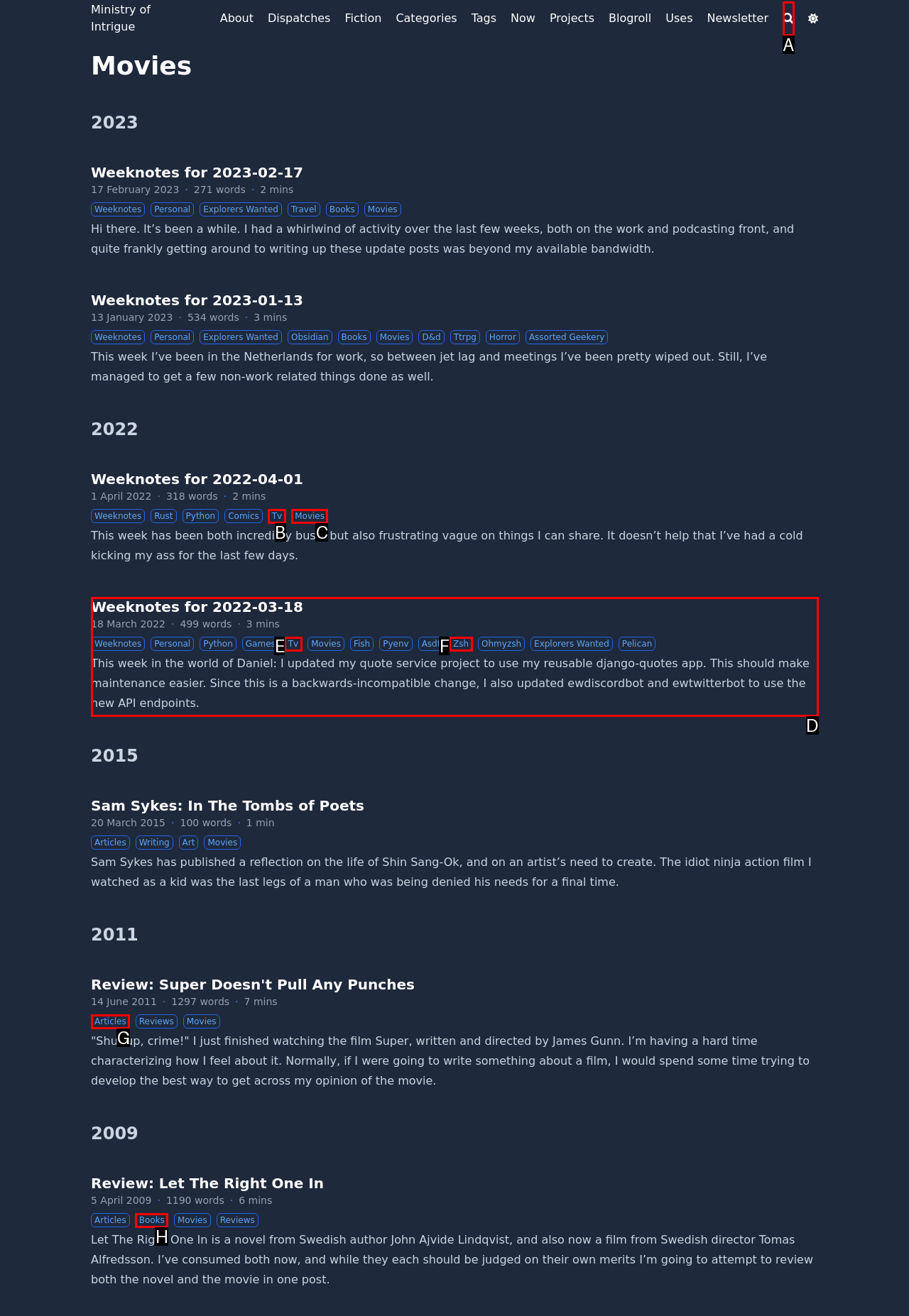Which HTML element fits the description: parent_node: About aria-label="Search"? Respond with the letter of the appropriate option directly.

A